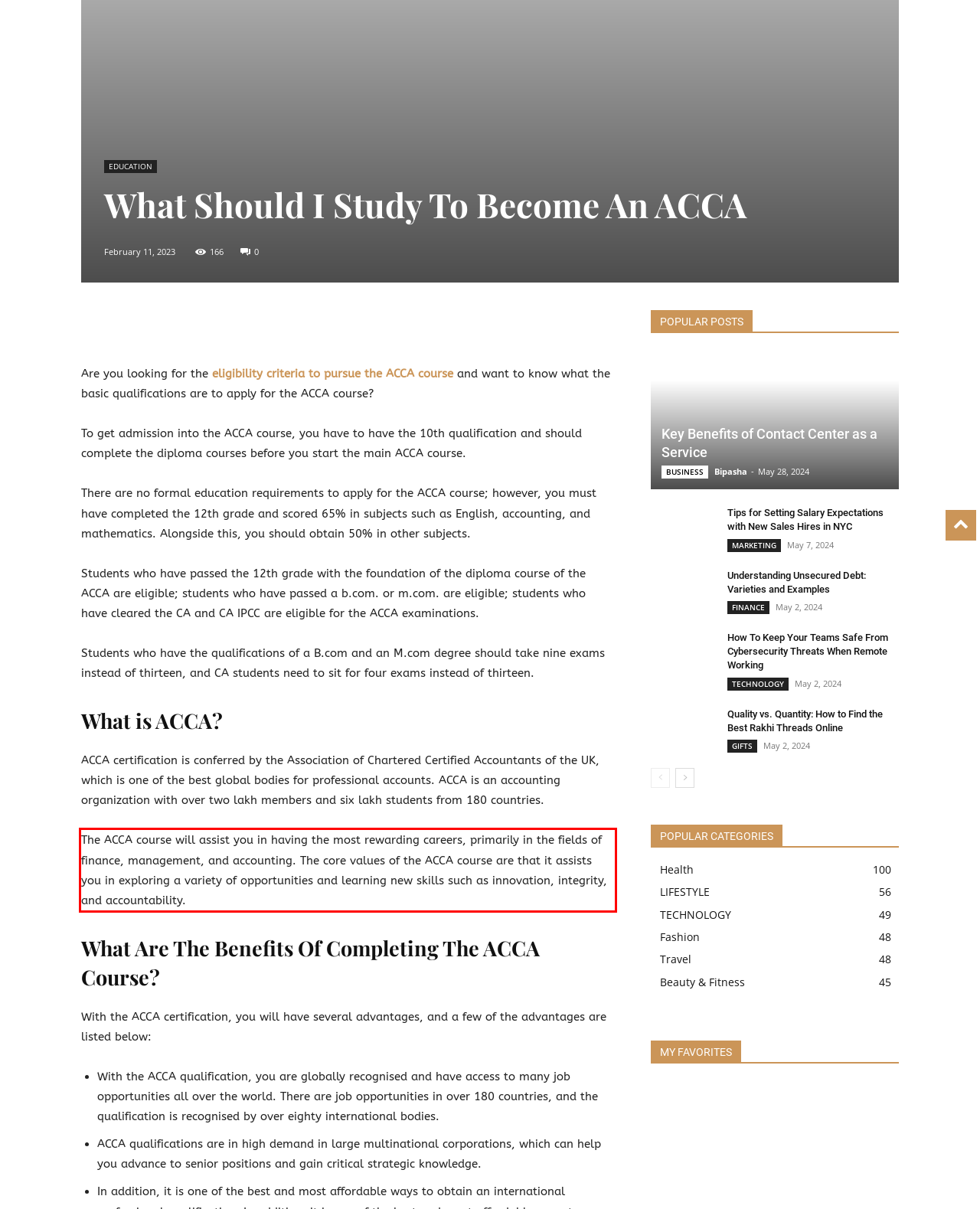Within the screenshot of a webpage, identify the red bounding box and perform OCR to capture the text content it contains.

The ACCA course will assist you in having the most rewarding careers, primarily in the fields of finance, management, and accounting. The core values of the ACCA course are that it assists you in exploring a variety of opportunities and learning new skills such as innovation, integrity, and accountability.